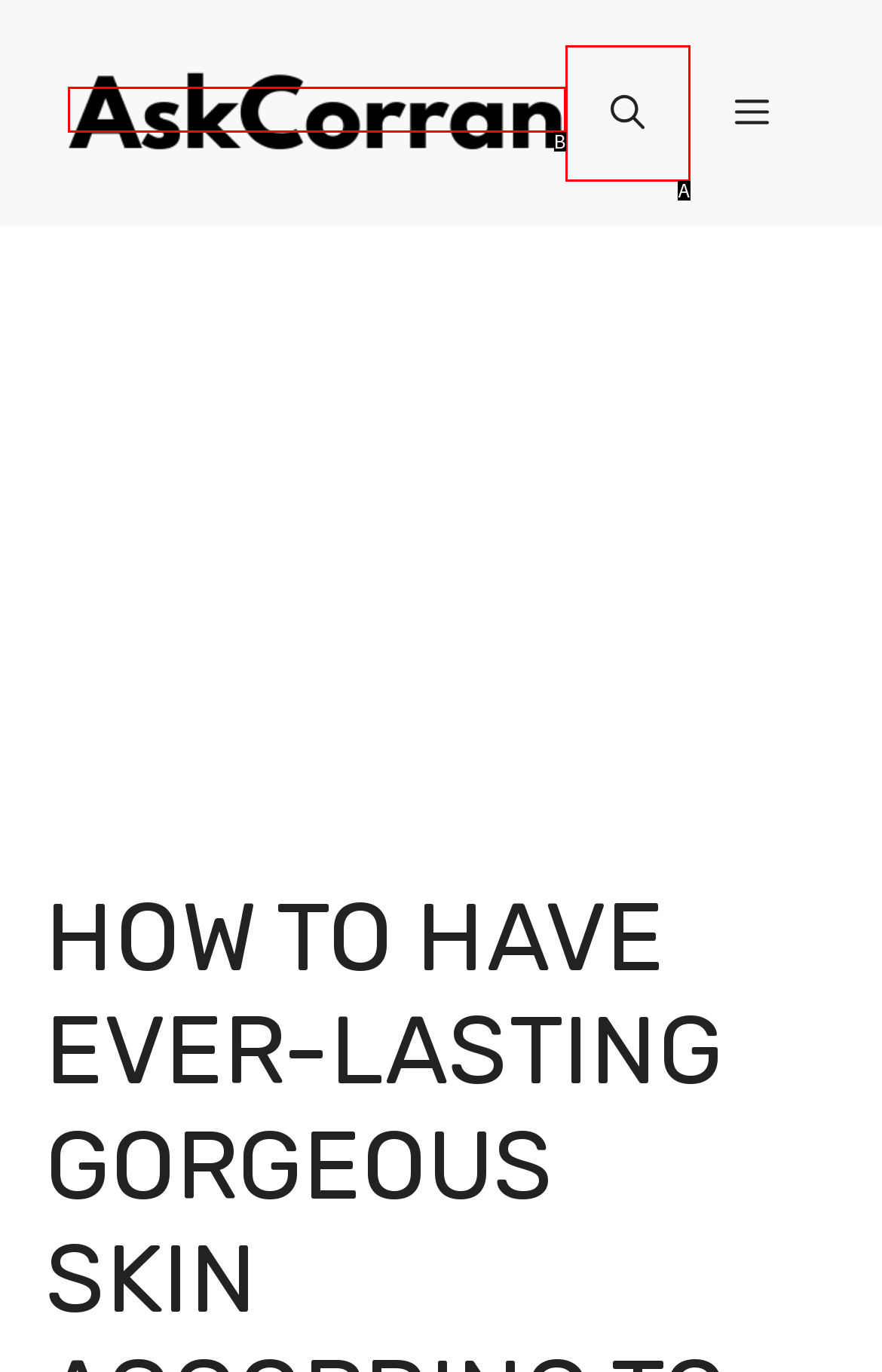Choose the option that matches the following description: aria-label="Open search"
Answer with the letter of the correct option.

A